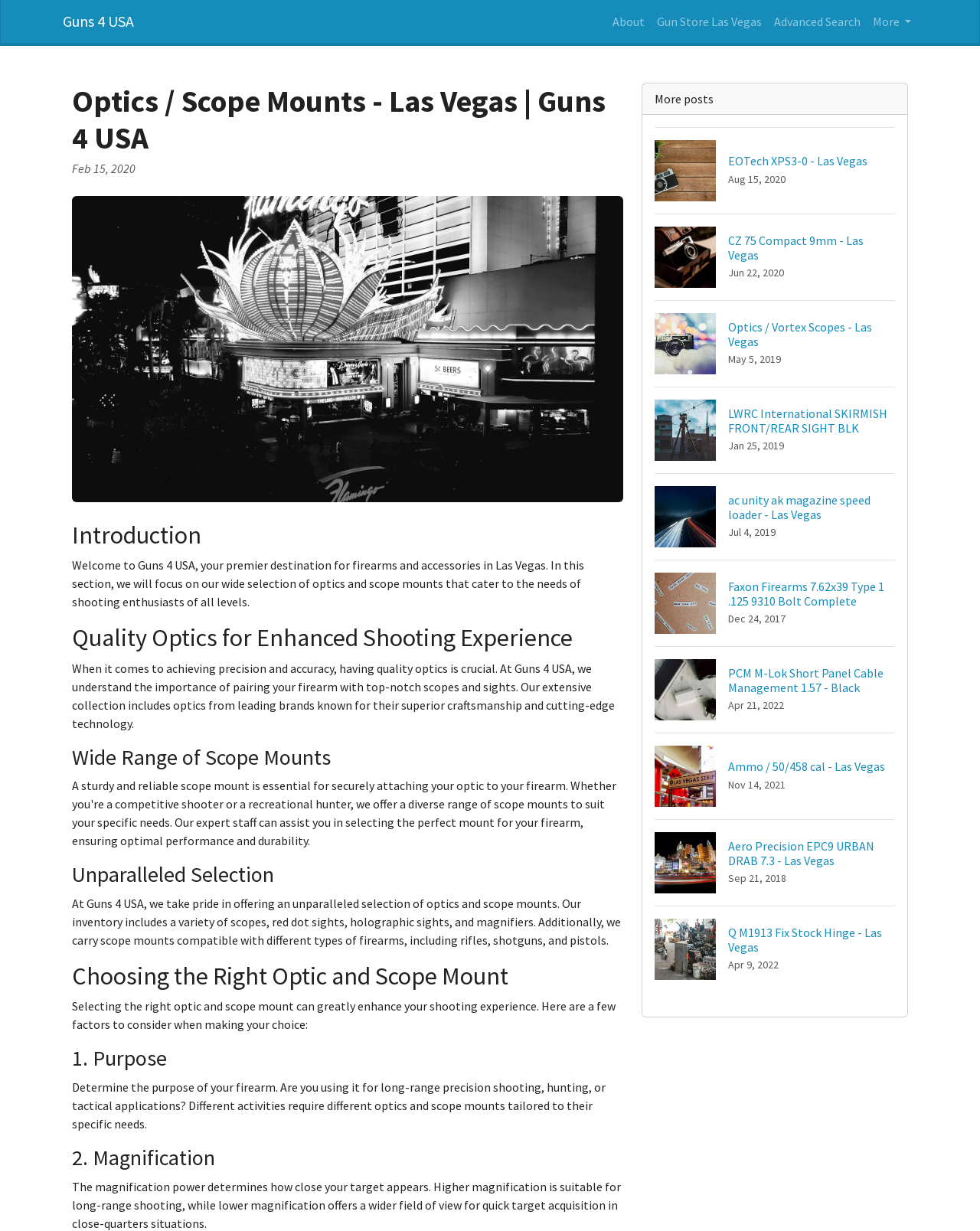Provide a single word or phrase to answer the given question: 
What factors should be considered when choosing an optic and scope mount?

Purpose and magnification